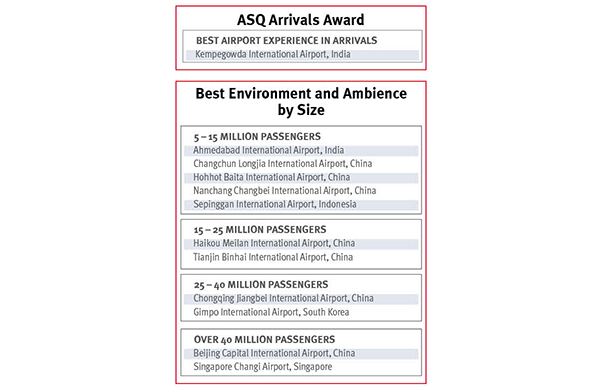Respond to the question with just a single word or phrase: 
How many passenger volume categories are listed for 'Best Environment and Ambience by Size'?

4